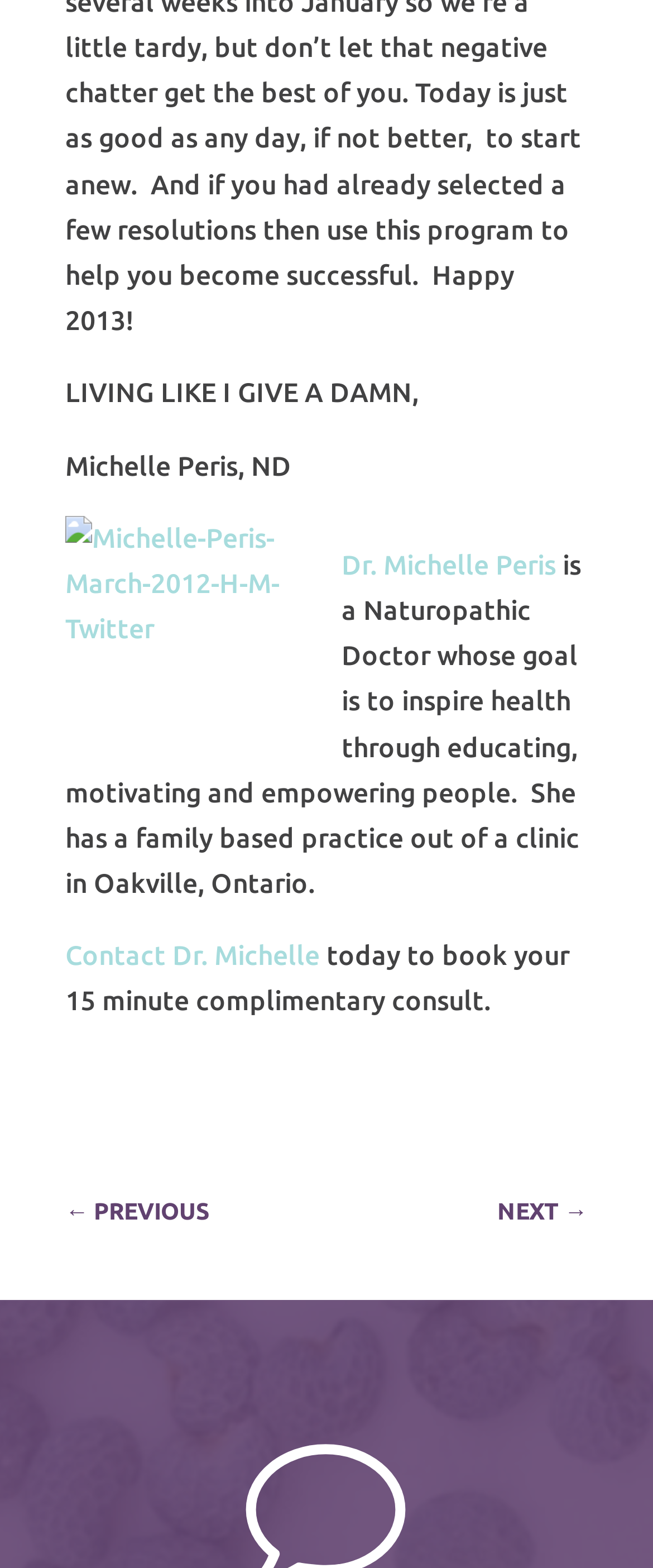Please use the details from the image to answer the following question comprehensively:
What is the format of the image on the webpage?

The image on the webpage is described as 'Michelle-Peris-March-2012-H-M-Twitter', which suggests that it is a Twitter profile picture of Michelle Peris.